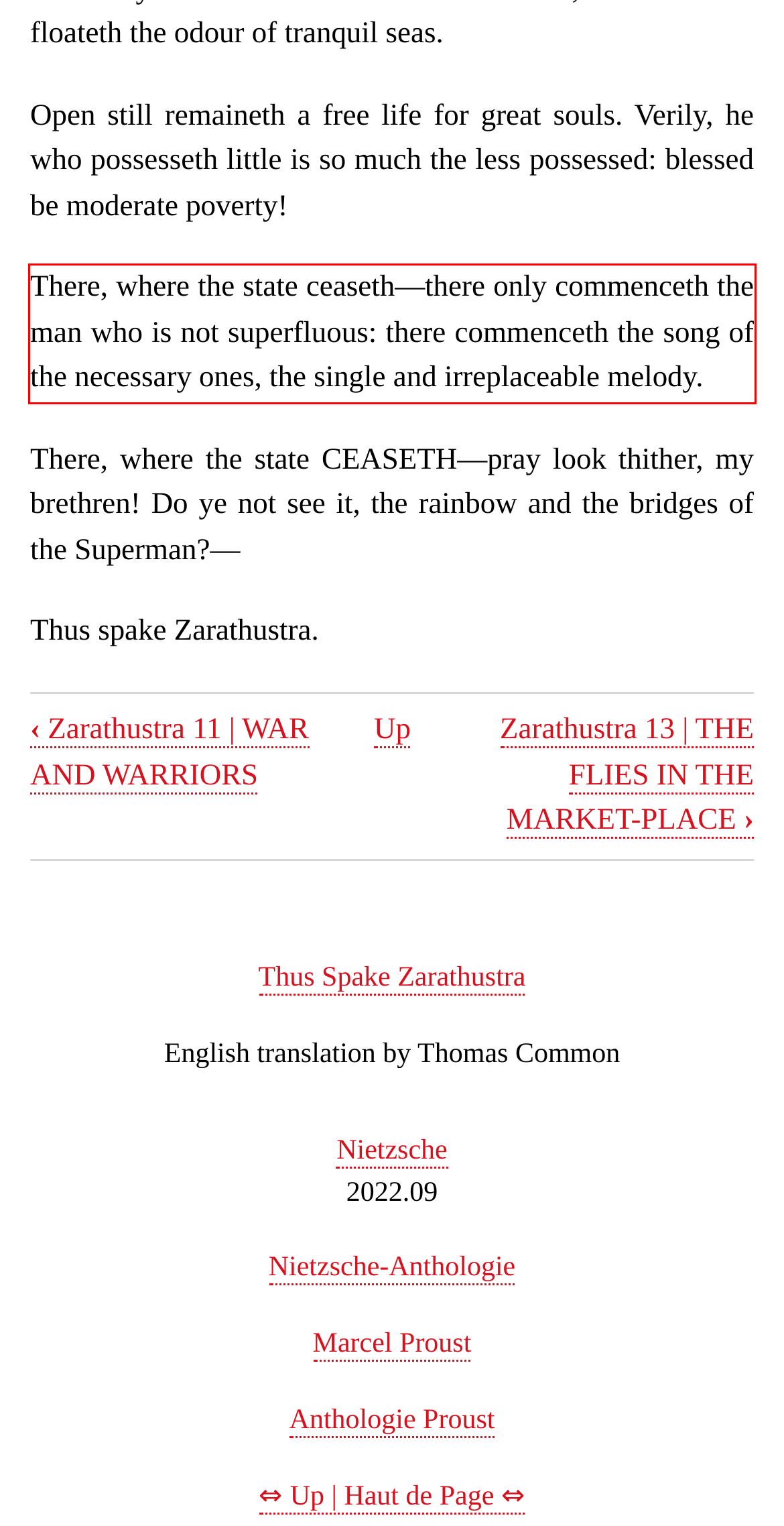Please use OCR to extract the text content from the red bounding box in the provided webpage screenshot.

There, where the state ceaseth—there only commenceth the man who is not superfluous: there commenceth the song of the necessary ones, the single and irreplaceable melody.